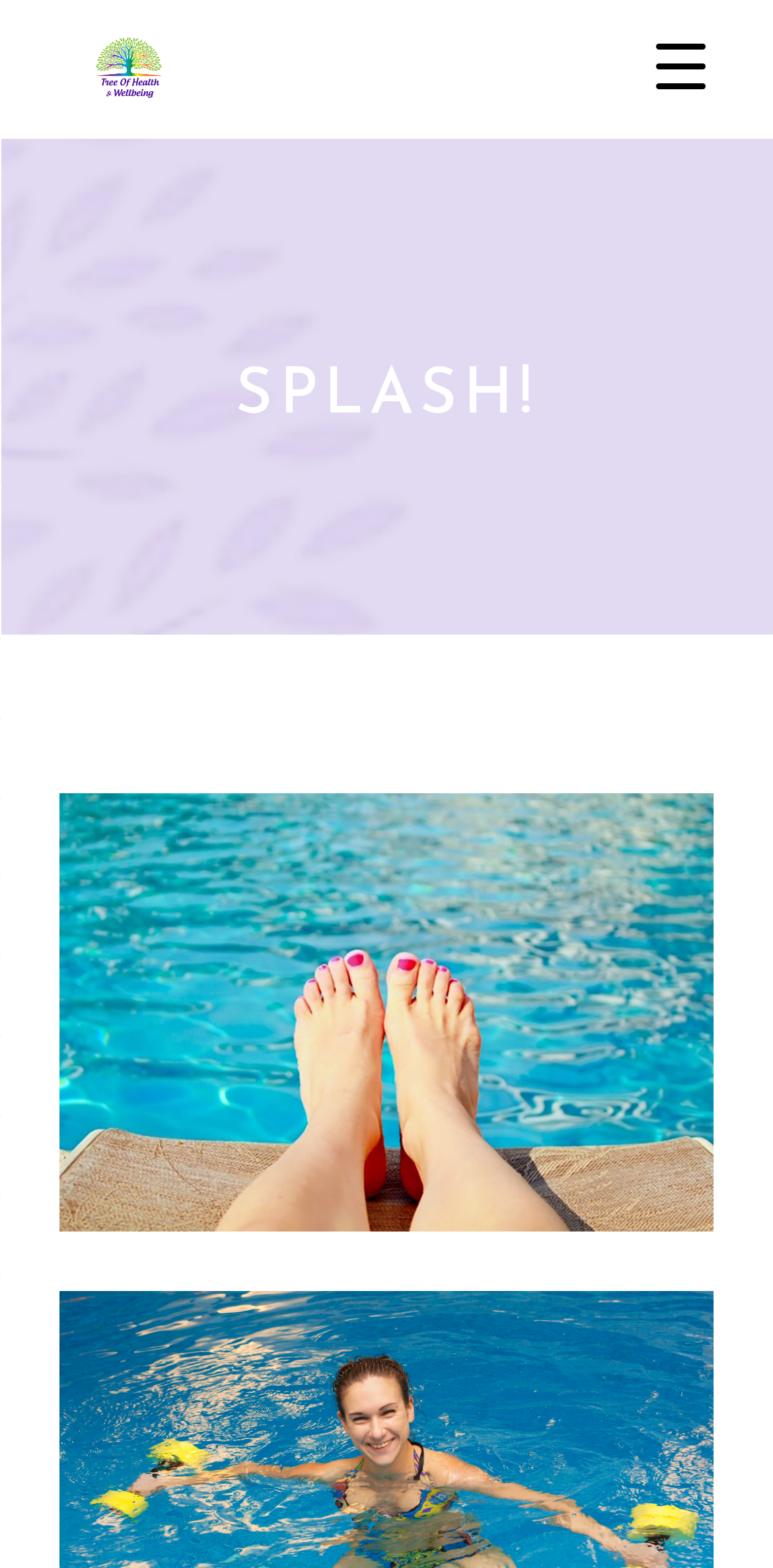Given the element description "alt="Mobile Logo"" in the screenshot, predict the bounding box coordinates of that UI element.

[0.115, 0.019, 0.218, 0.07]